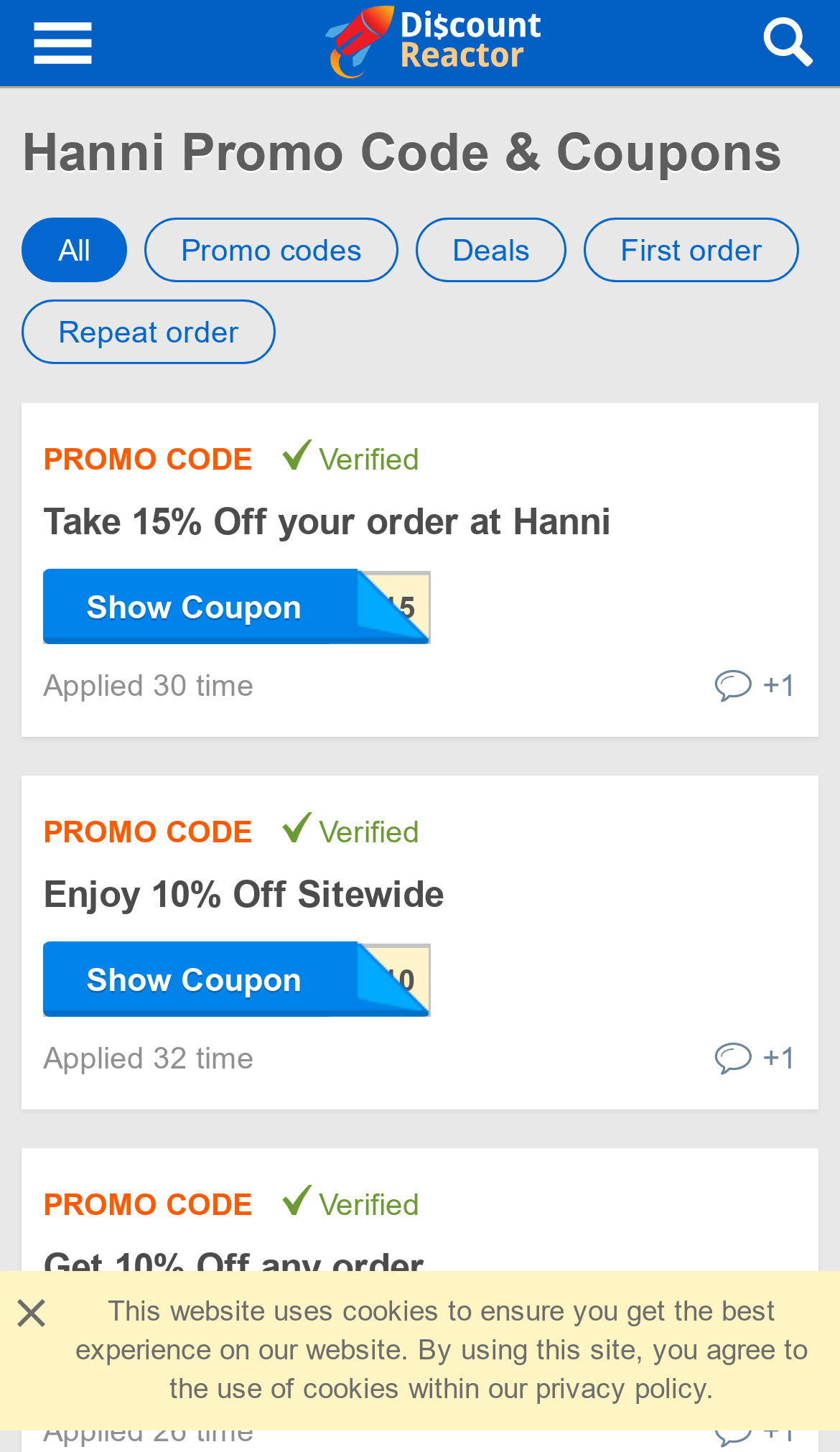Locate the bounding box coordinates of the segment that needs to be clicked to meet this instruction: "Click on 'Take 15% Off your order at Hanni'".

[0.051, 0.346, 0.728, 0.374]